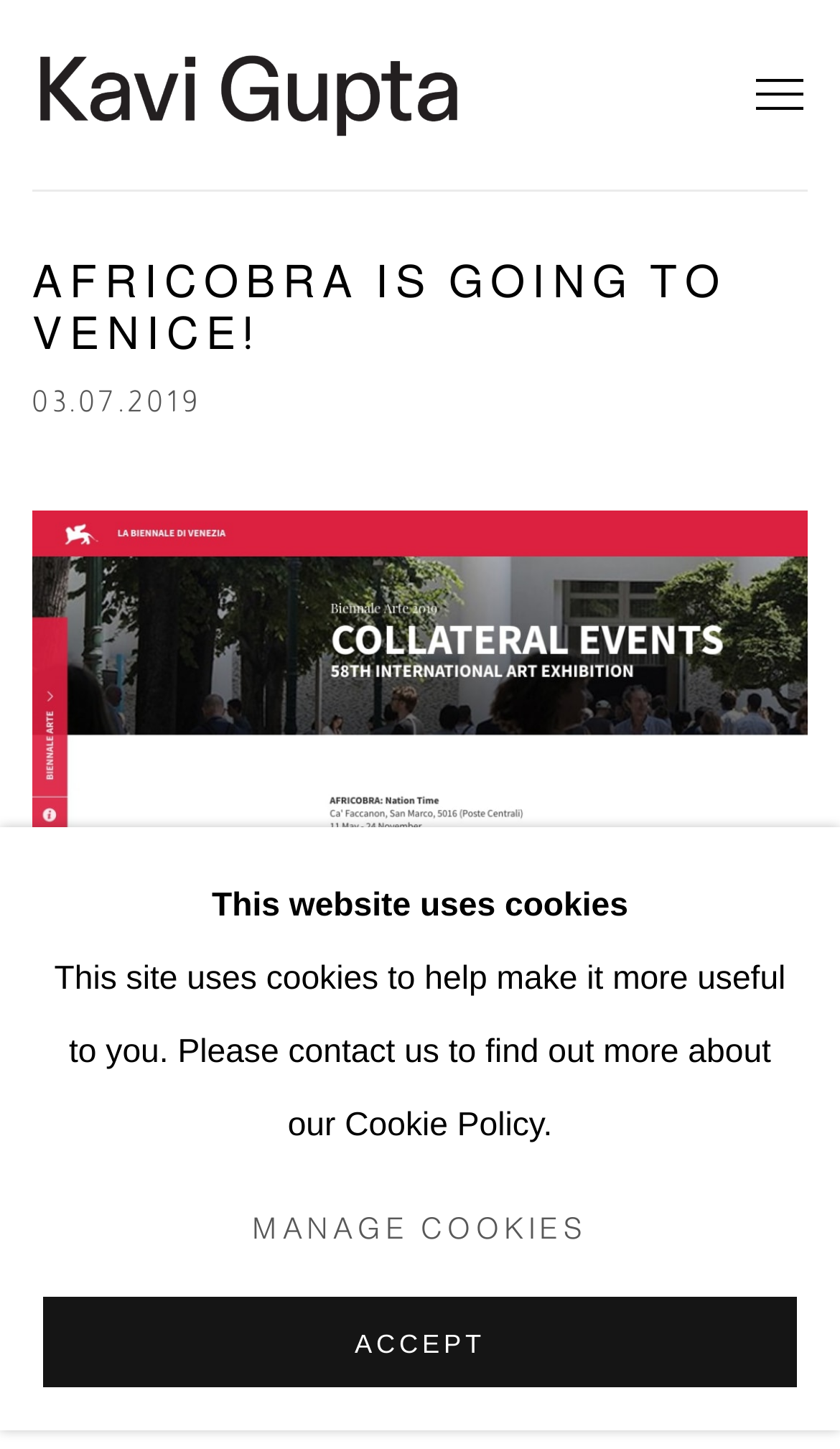Respond with a single word or phrase for the following question: 
What is the purpose of the button 'MANAGE COOKIES'?

To manage cookies